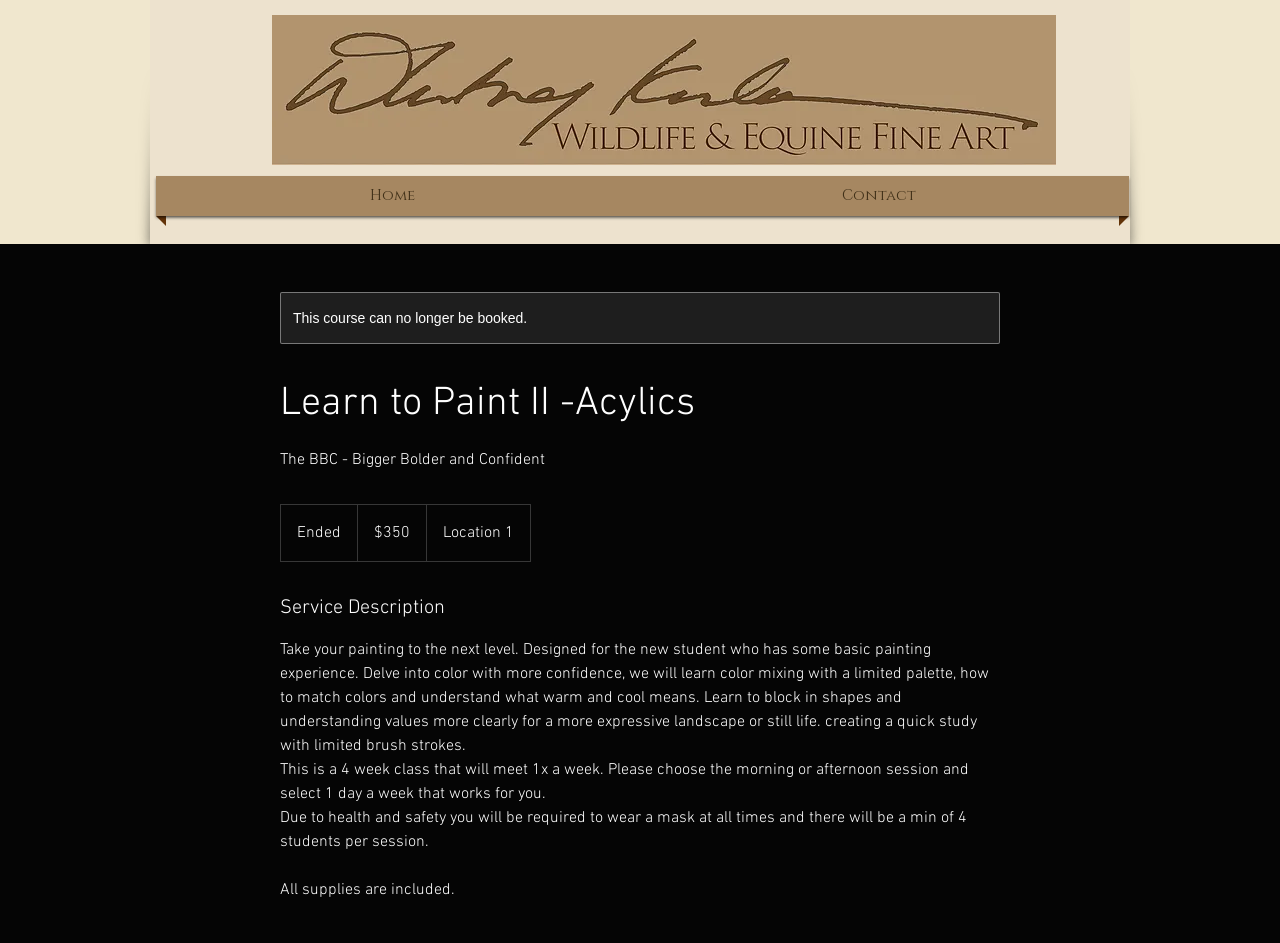Answer the question briefly using a single word or phrase: 
Is the course still available for booking?

No